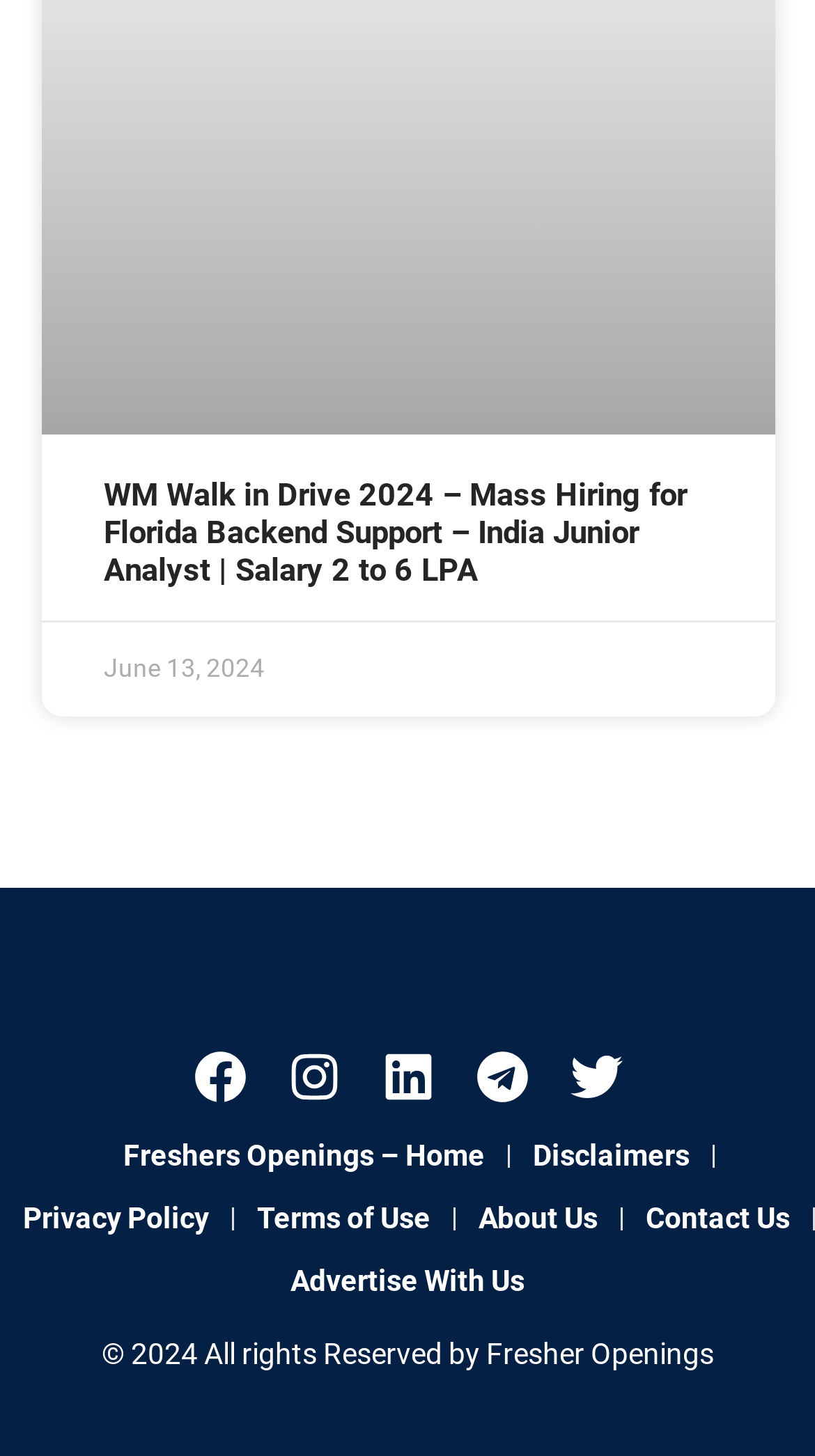Use a single word or phrase to answer the following:
What is the salary range for the Junior Analyst position?

2 to 6 LPA